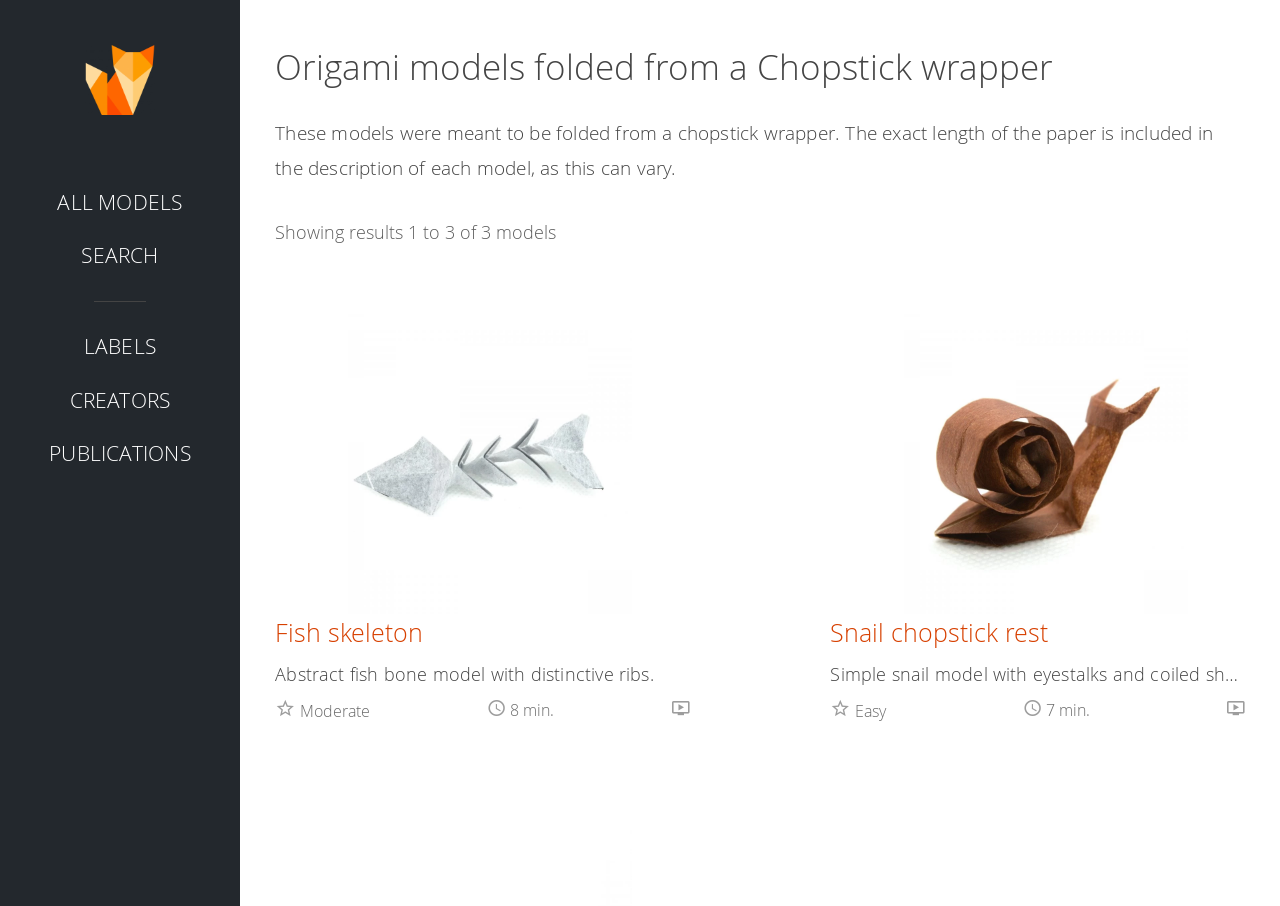Highlight the bounding box coordinates of the element you need to click to perform the following instruction: "View ALL MODELS."

[0.045, 0.207, 0.143, 0.238]